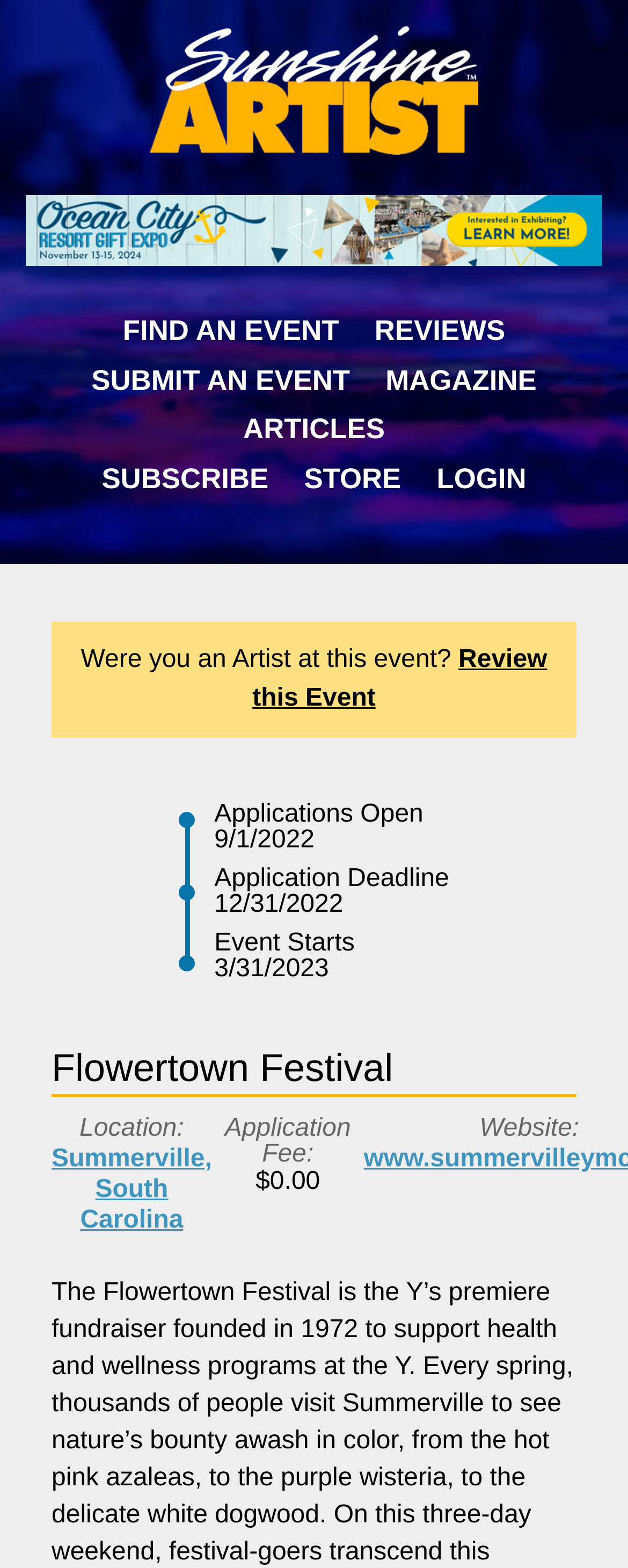Answer the question below with a single word or a brief phrase: 
Where is the festival located?

Summerville, South Carolina